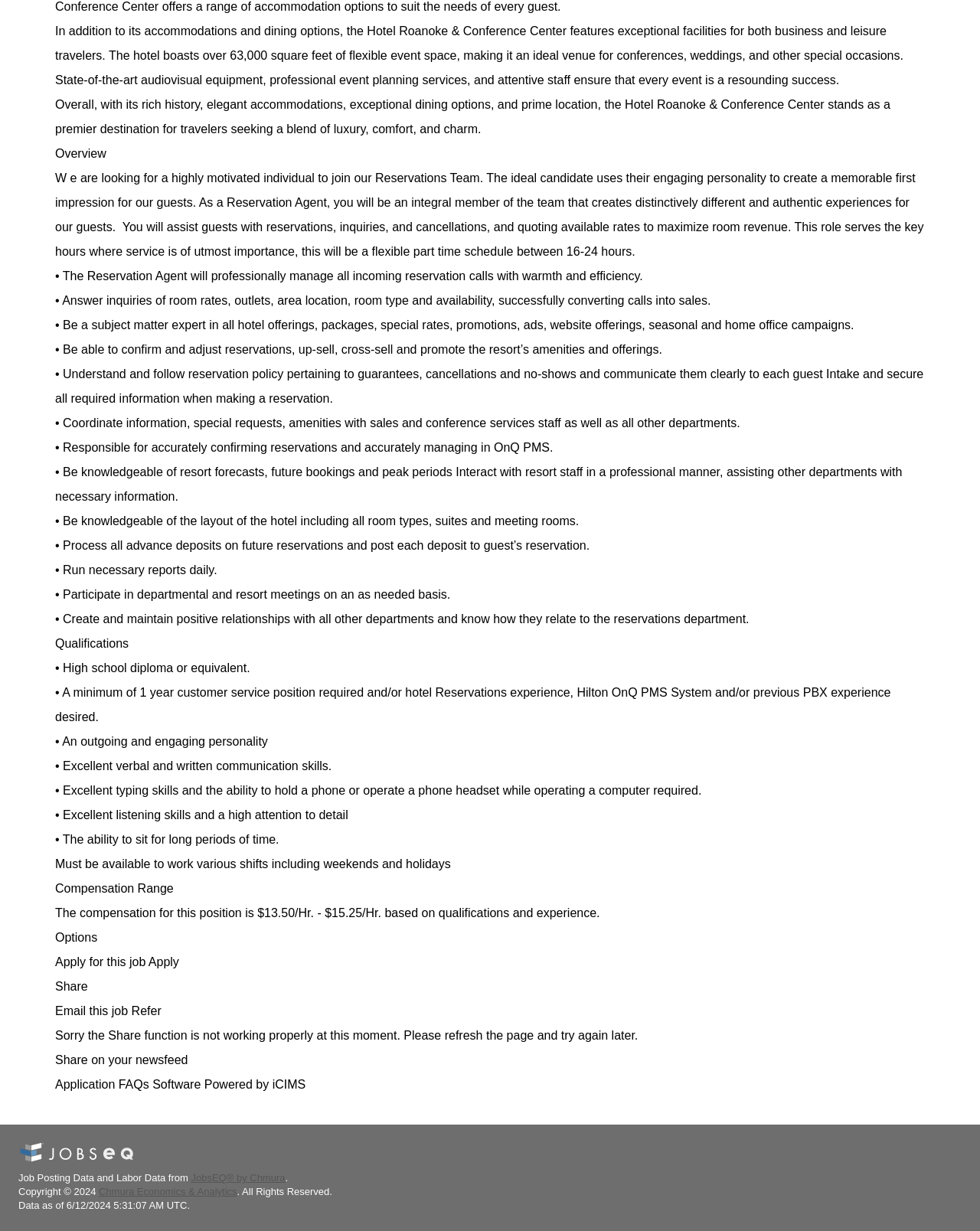What is the purpose of the 'Share' button?
Can you provide an in-depth and detailed response to the question?

The answer can be inferred from the context of the 'Share' button, which is located near the 'Apply for this job' button, suggesting that it is used to share the job posting with others.